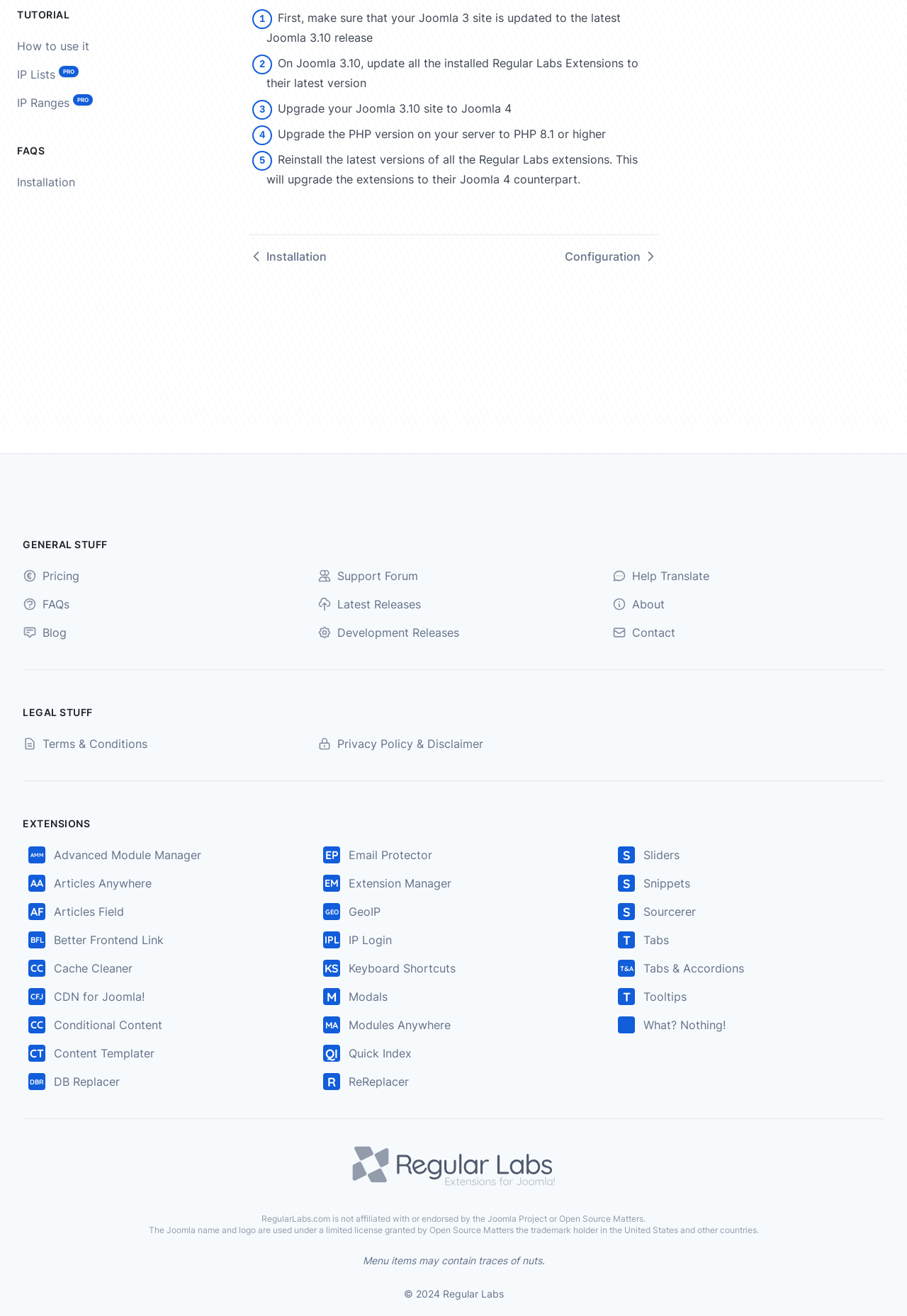Identify the coordinates of the bounding box for the element described below: "Configuration". Return the coordinates as four float numbers between 0 and 1: [left, top, right, bottom].

[0.623, 0.187, 0.725, 0.202]